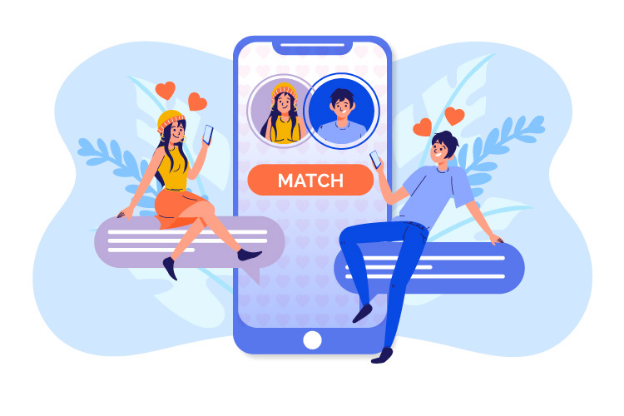What is the dominant color of the backdrop?
Kindly offer a comprehensive and detailed response to the question.

The illustration features a backdrop with soft blue gradients and foliage motifs, which gives it a lively and modern feel, and soft blue is the dominant color of the backdrop.